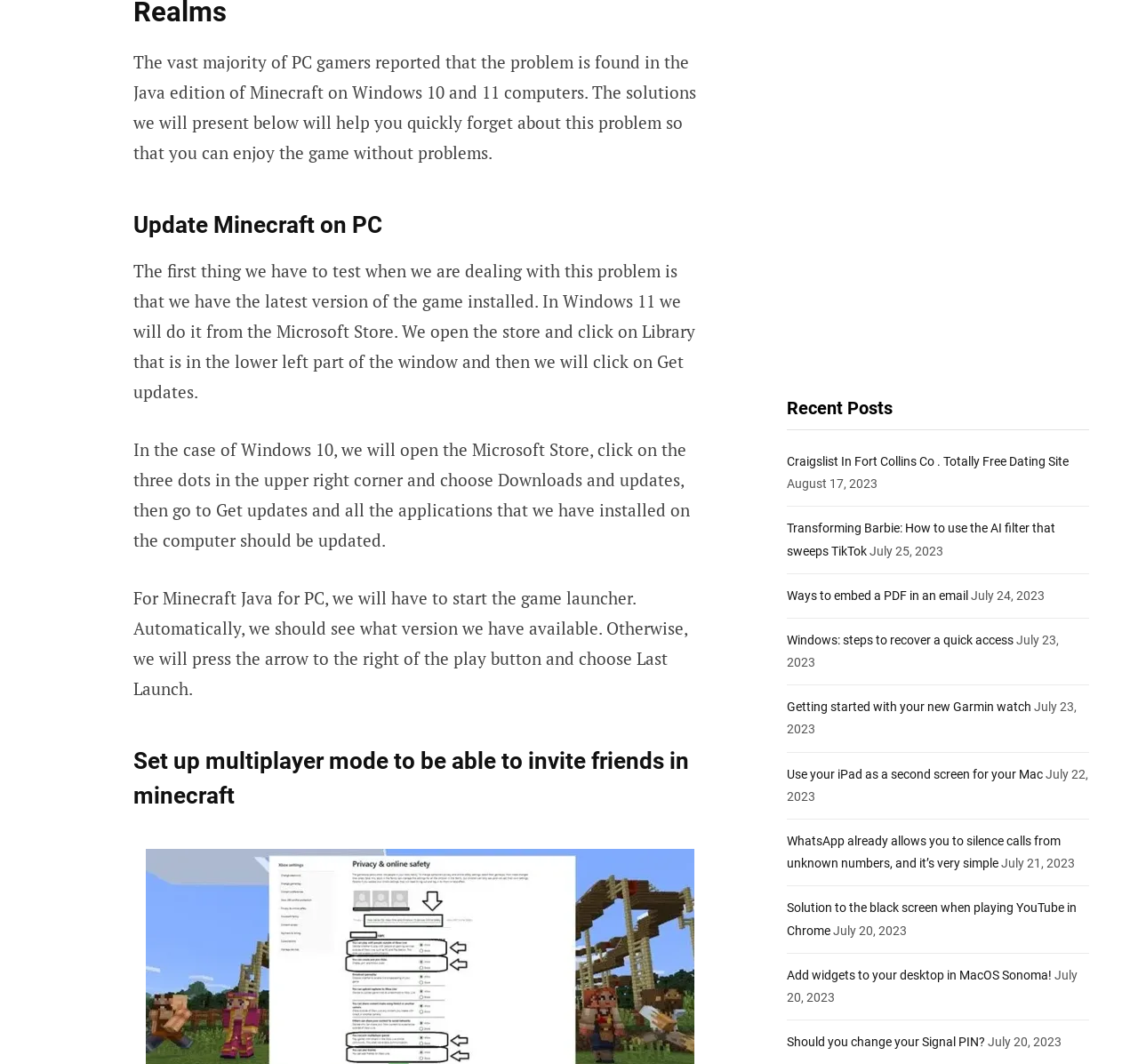Identify the bounding box coordinates of the area you need to click to perform the following instruction: "Click the link to update Minecraft on PC".

[0.117, 0.195, 0.621, 0.228]